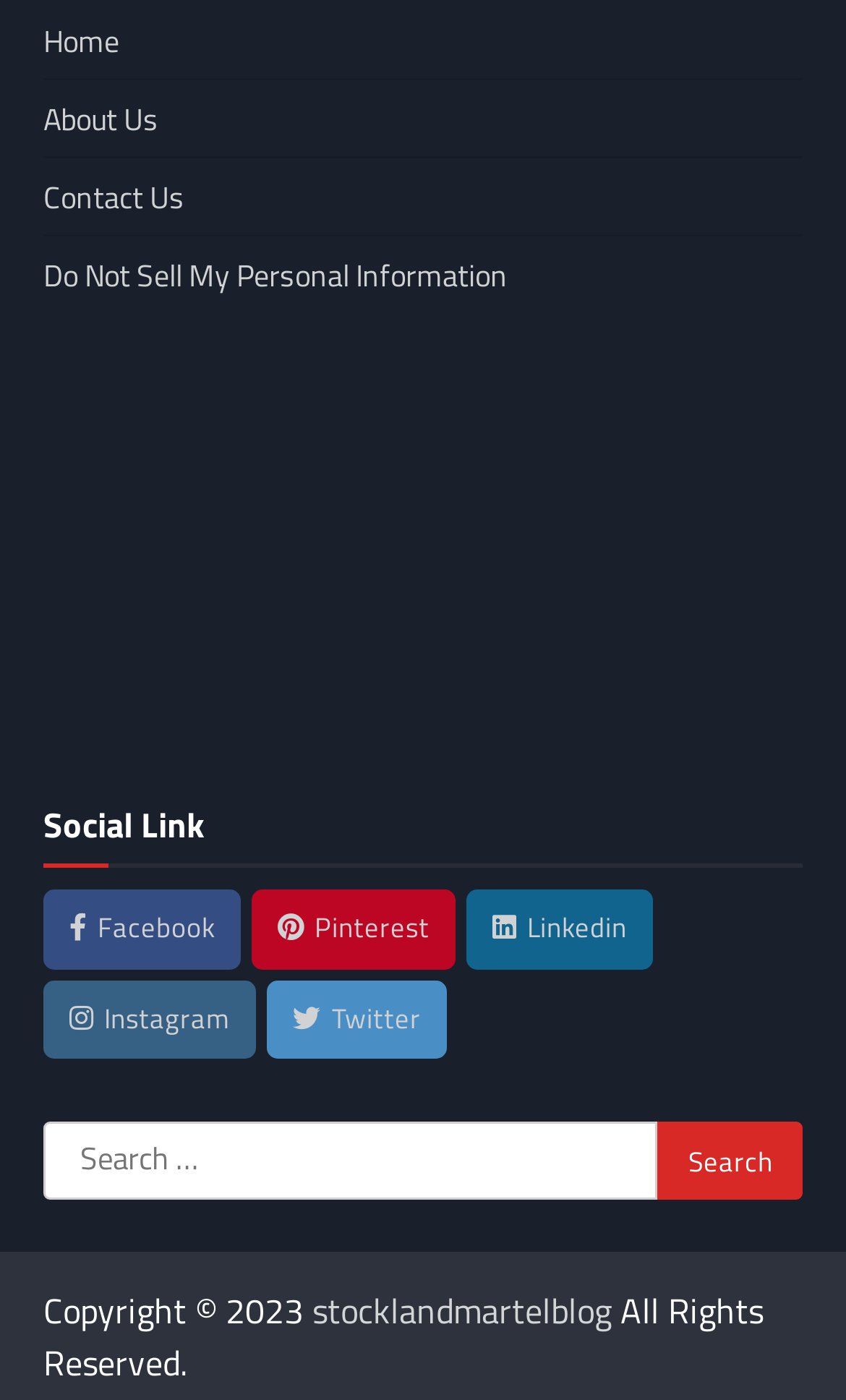Find the coordinates for the bounding box of the element with this description: "About Us".

[0.051, 0.068, 0.187, 0.101]